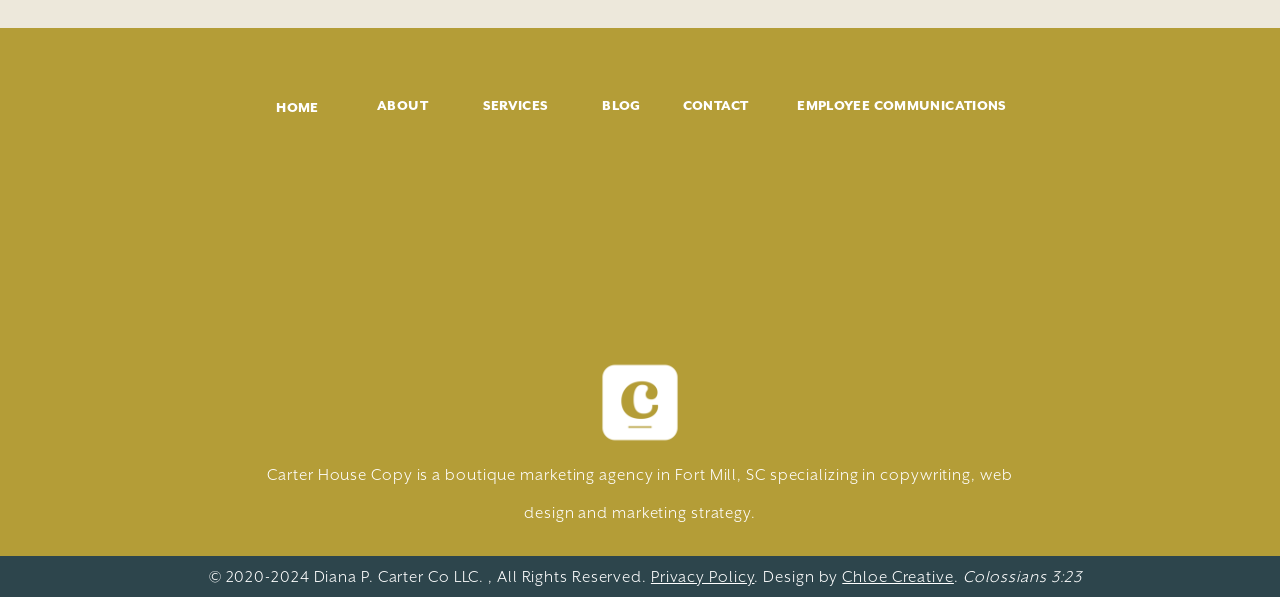Provide your answer to the question using just one word or phrase: What is the theme of the social media posts?

Marketing and branding